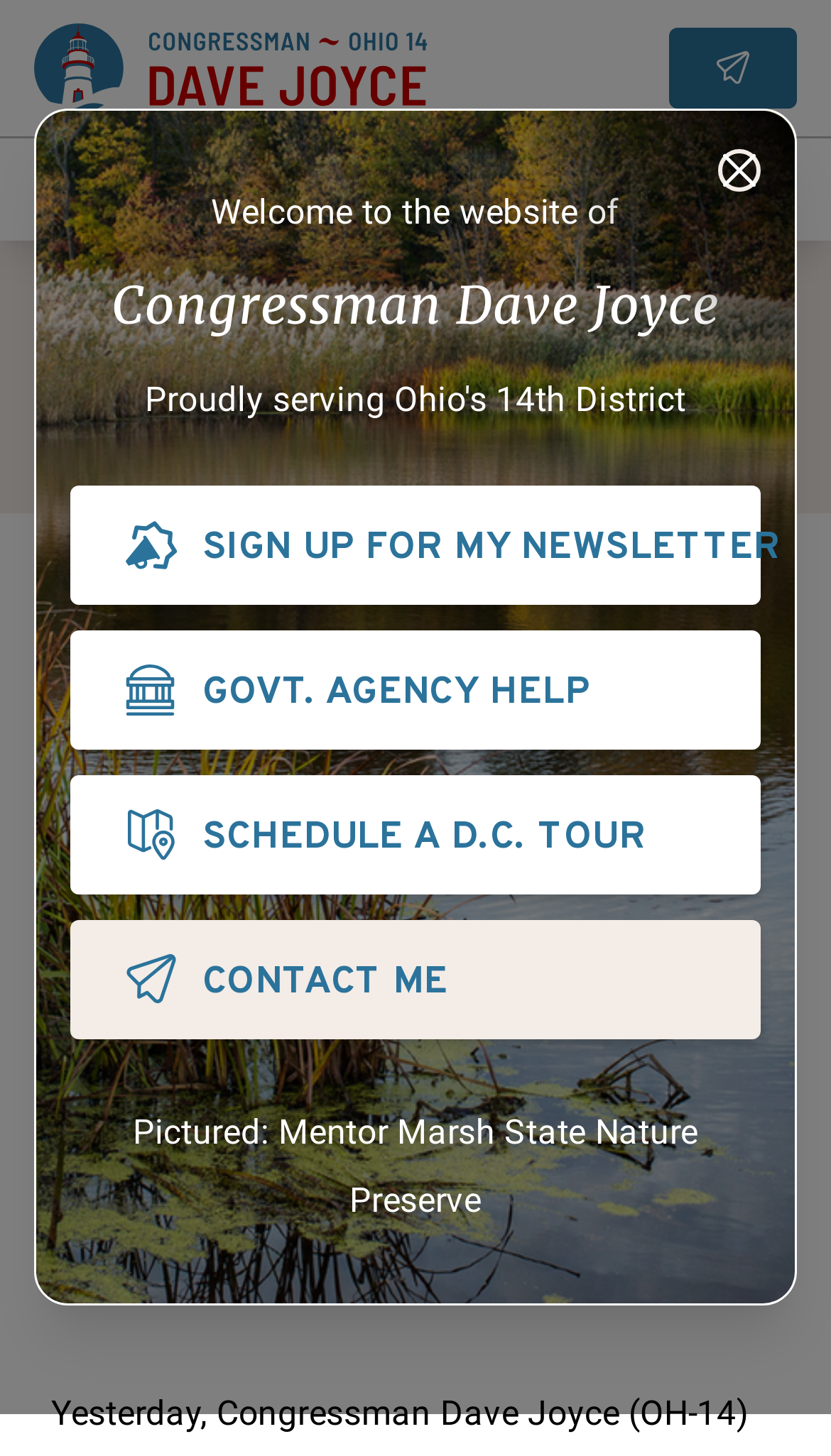Identify the main heading of the webpage and provide its text content.

Welcome to the website of